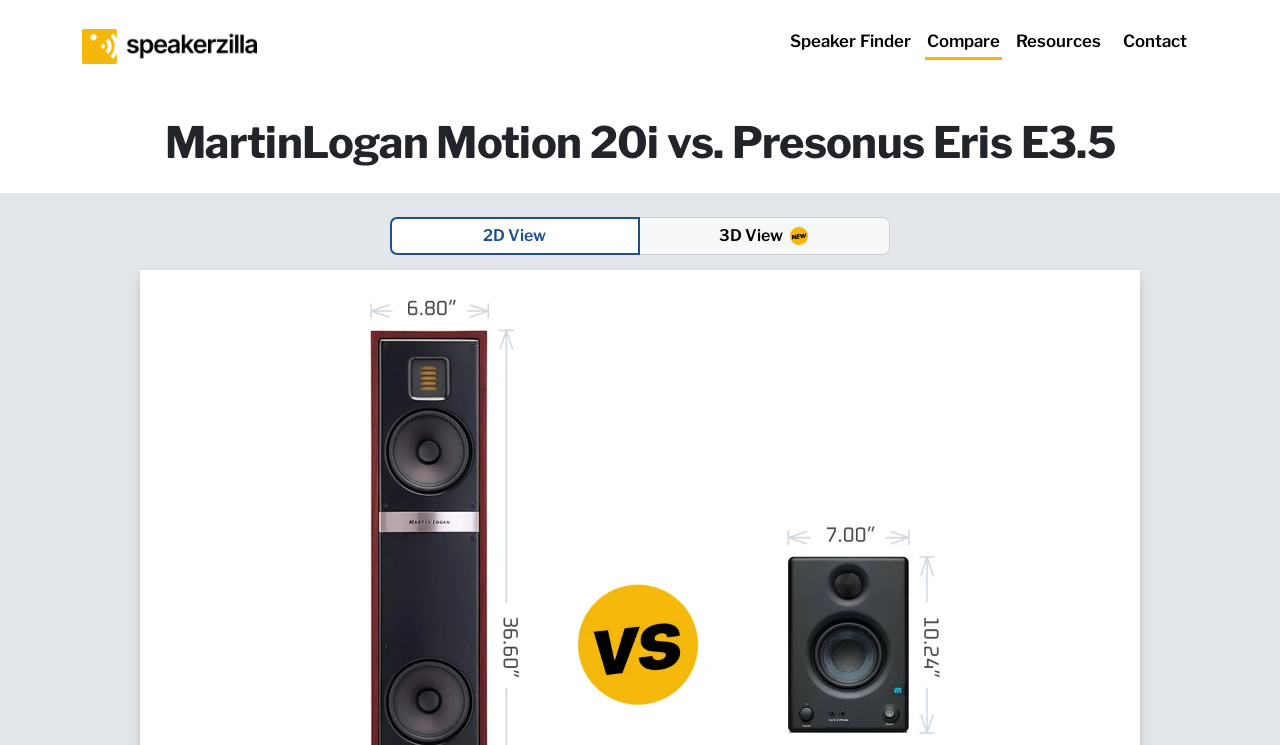What is the product being compared?
Answer the question with as much detail as possible.

The heading element with the description 'MartinLogan Motion 20i vs. Presonus Eris E3.5' suggests that the webpage is comparing these two products. This is further supported by the presence of links and other elements related to product comparison.